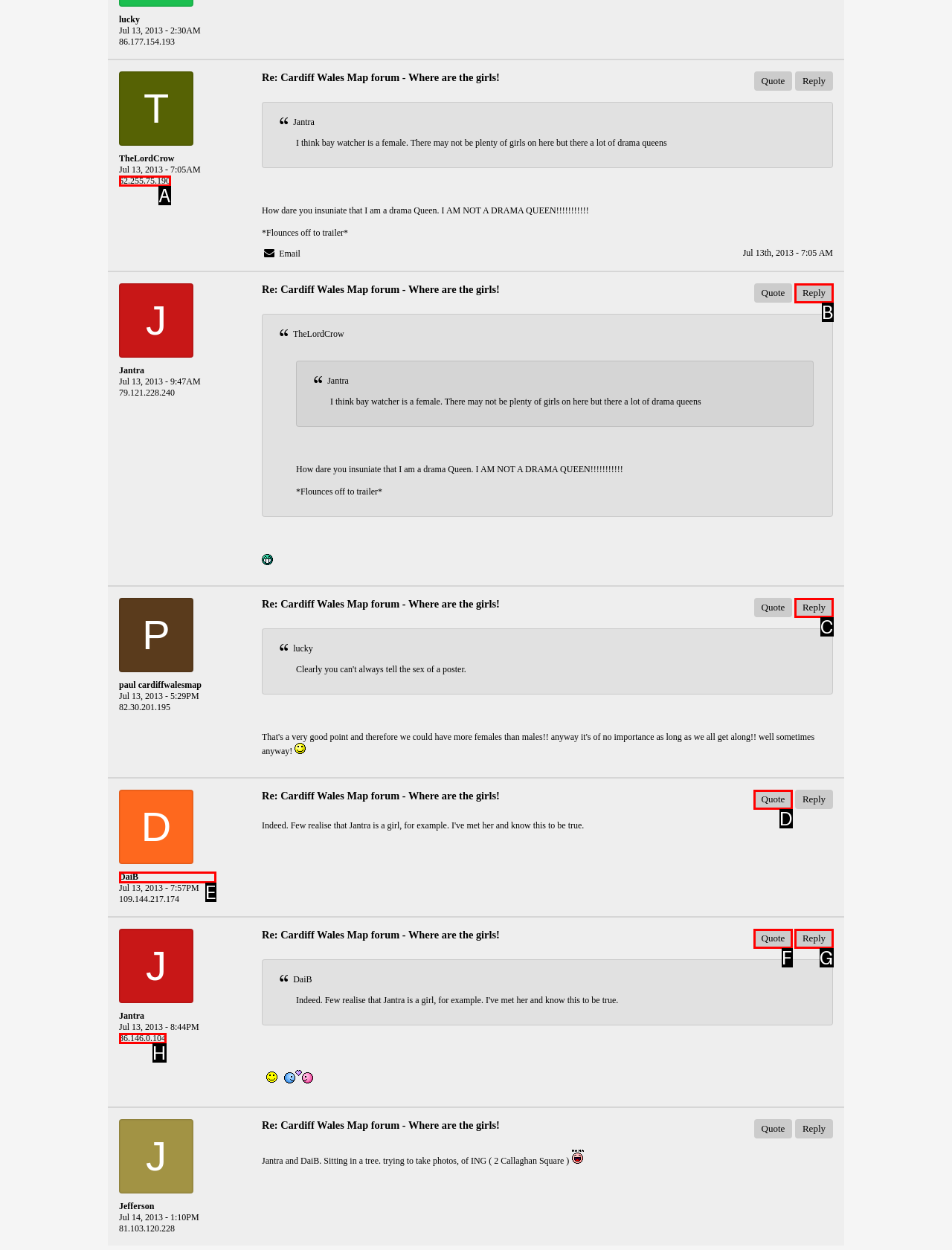Please provide the letter of the UI element that best fits the following description: 62.255.75.190
Respond with the letter from the given choices only.

A